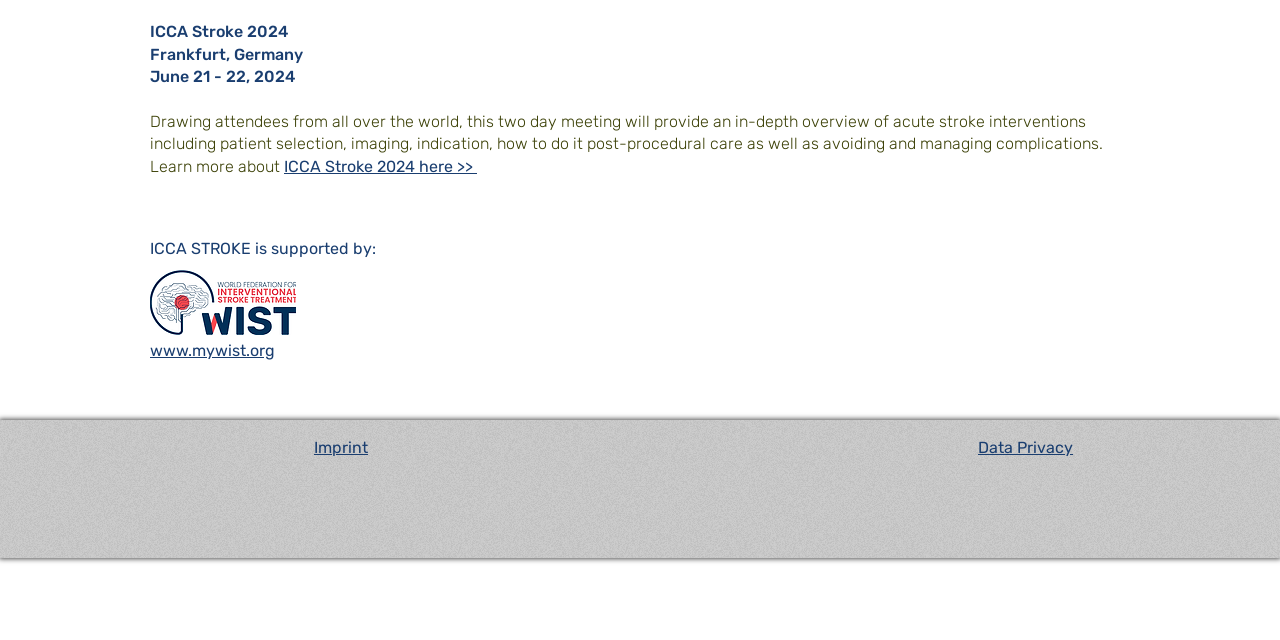Locate the UI element described by ICCA Stroke 2024 here >> and provide its bounding box coordinates. Use the format (top-left x, top-left y, bottom-right x, bottom-right y) with all values as floating point numbers between 0 and 1.

[0.222, 0.245, 0.373, 0.274]